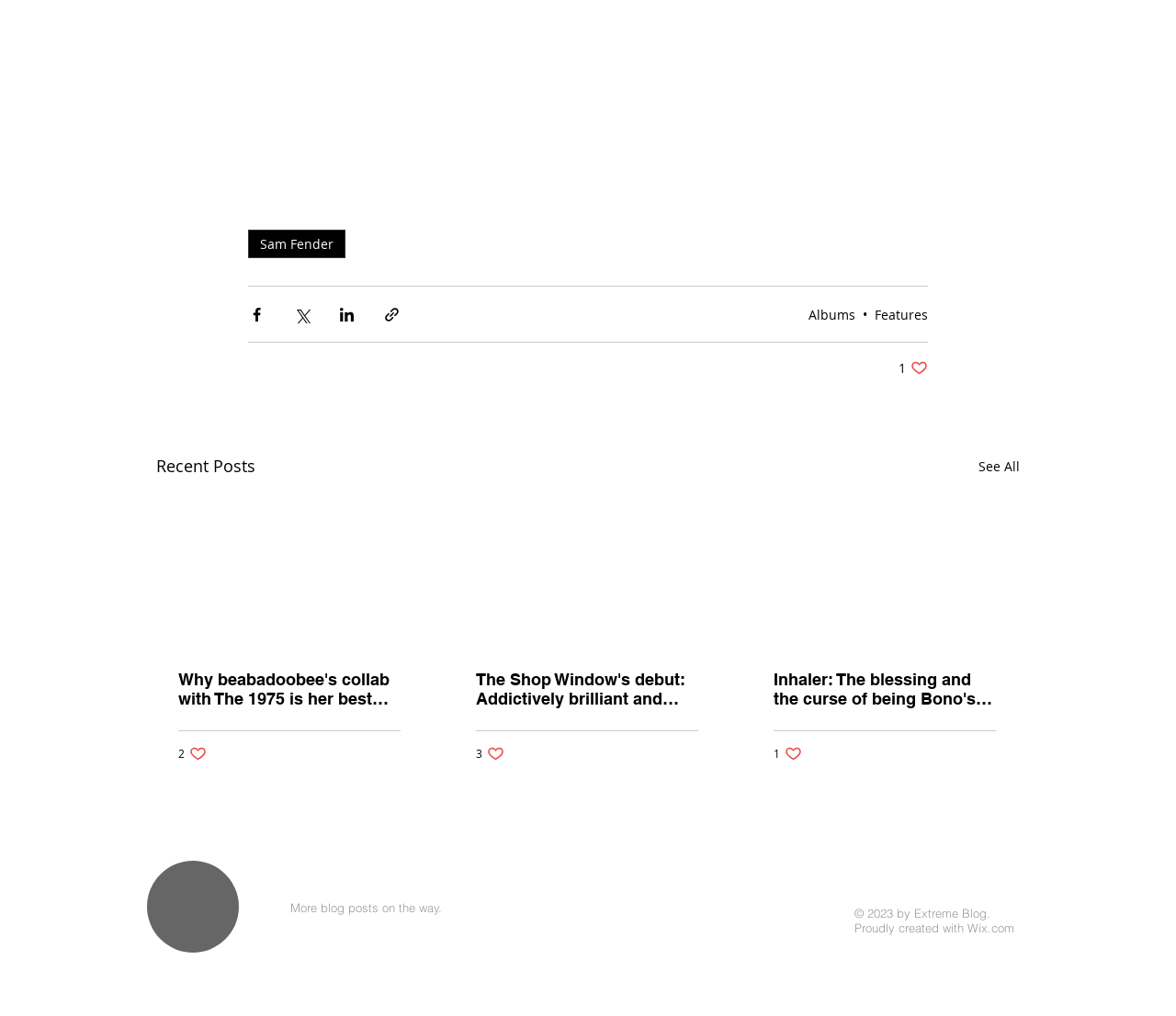Find the bounding box coordinates for the area that should be clicked to accomplish the instruction: "Share via Facebook".

[0.211, 0.301, 0.226, 0.318]